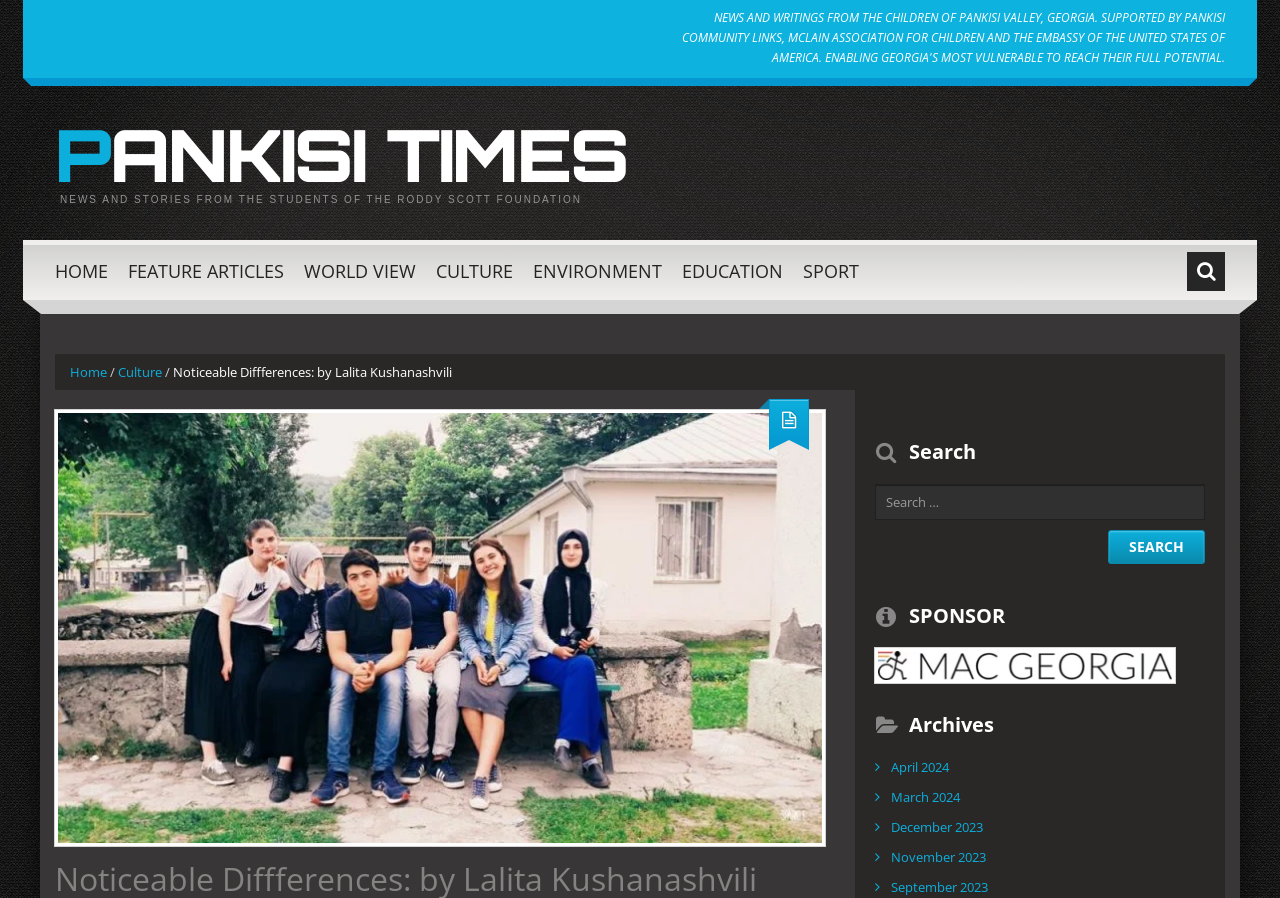Using floating point numbers between 0 and 1, provide the bounding box coordinates in the format (top-left x, top-left y, bottom-right x, bottom-right y). Locate the UI element described here: HOME

None